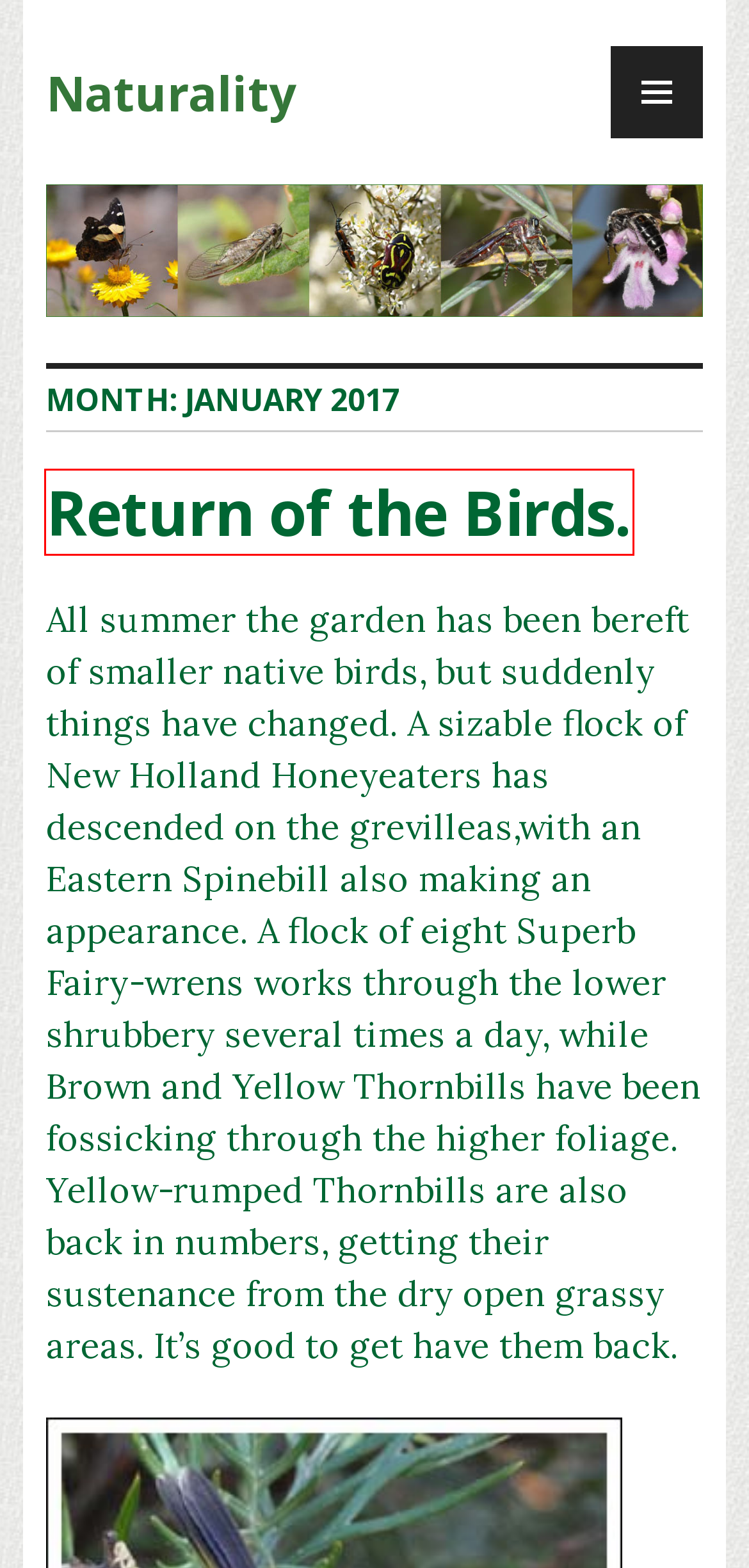You see a screenshot of a webpage with a red bounding box surrounding an element. Pick the webpage description that most accurately represents the new webpage after interacting with the element in the red bounding box. The options are:
A. Return of the Birds. – Naturality
B. October 2022 – Naturality
C. November 2022 – Naturality
D. February 2020 – Naturality
E. August 2019 – Naturality
F. October 2016 – Naturality
G. Naturality – Nature Through The Lens
H. September 2020 – Naturality

A